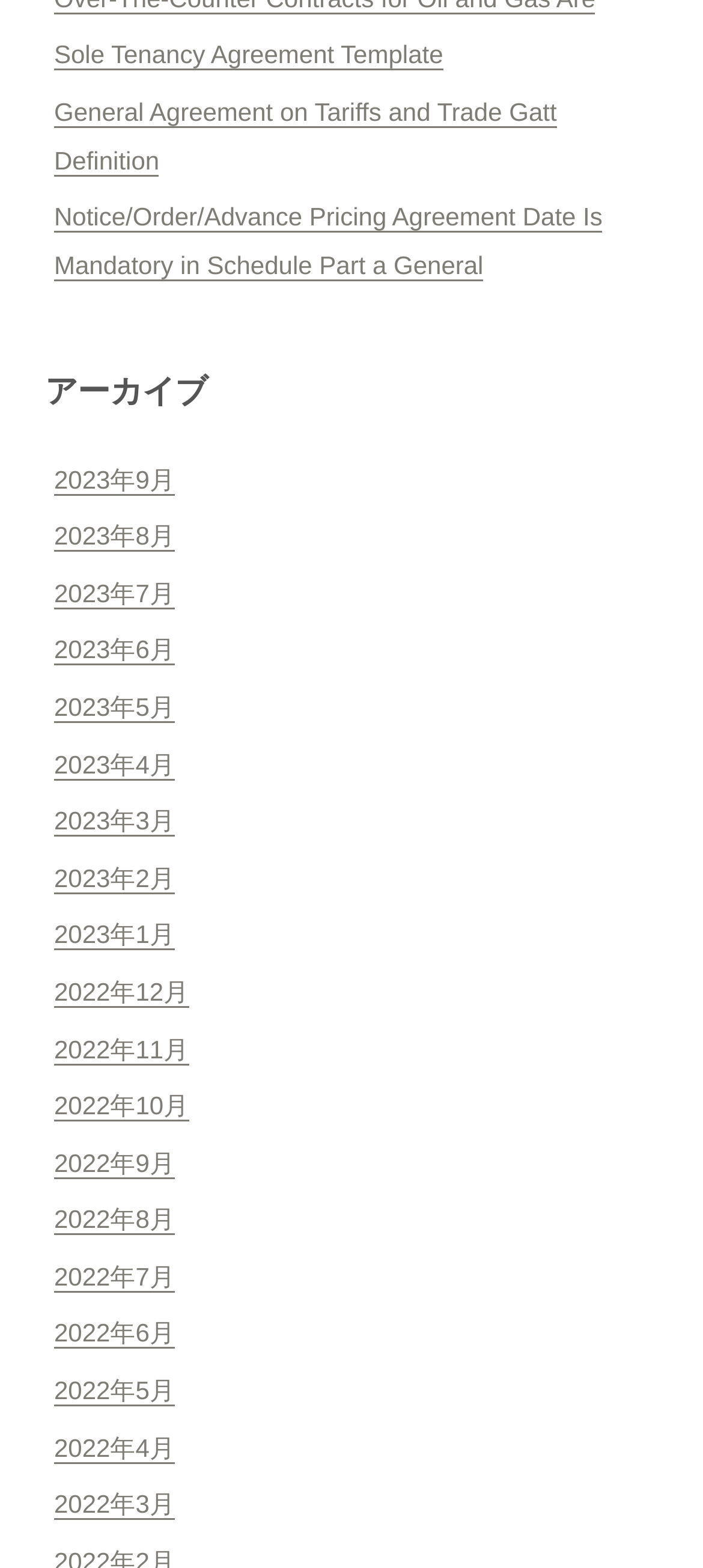Identify the bounding box coordinates of the specific part of the webpage to click to complete this instruction: "View posts tagged 'Alice Cooper'".

None